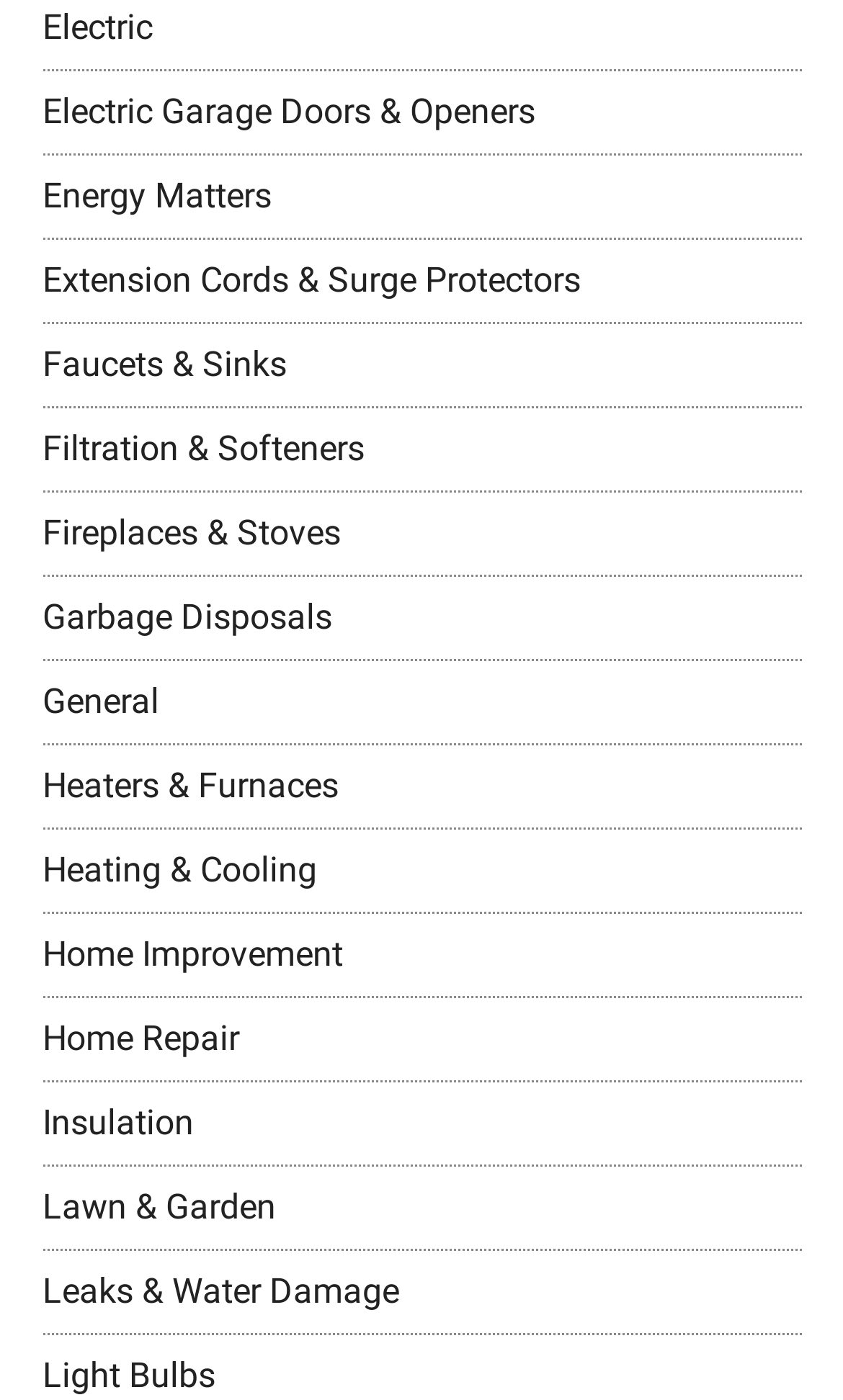Identify the bounding box for the UI element specified in this description: "Leaks & Water Damage". The coordinates must be four float numbers between 0 and 1, formatted as [left, top, right, bottom].

[0.05, 0.908, 0.473, 0.937]